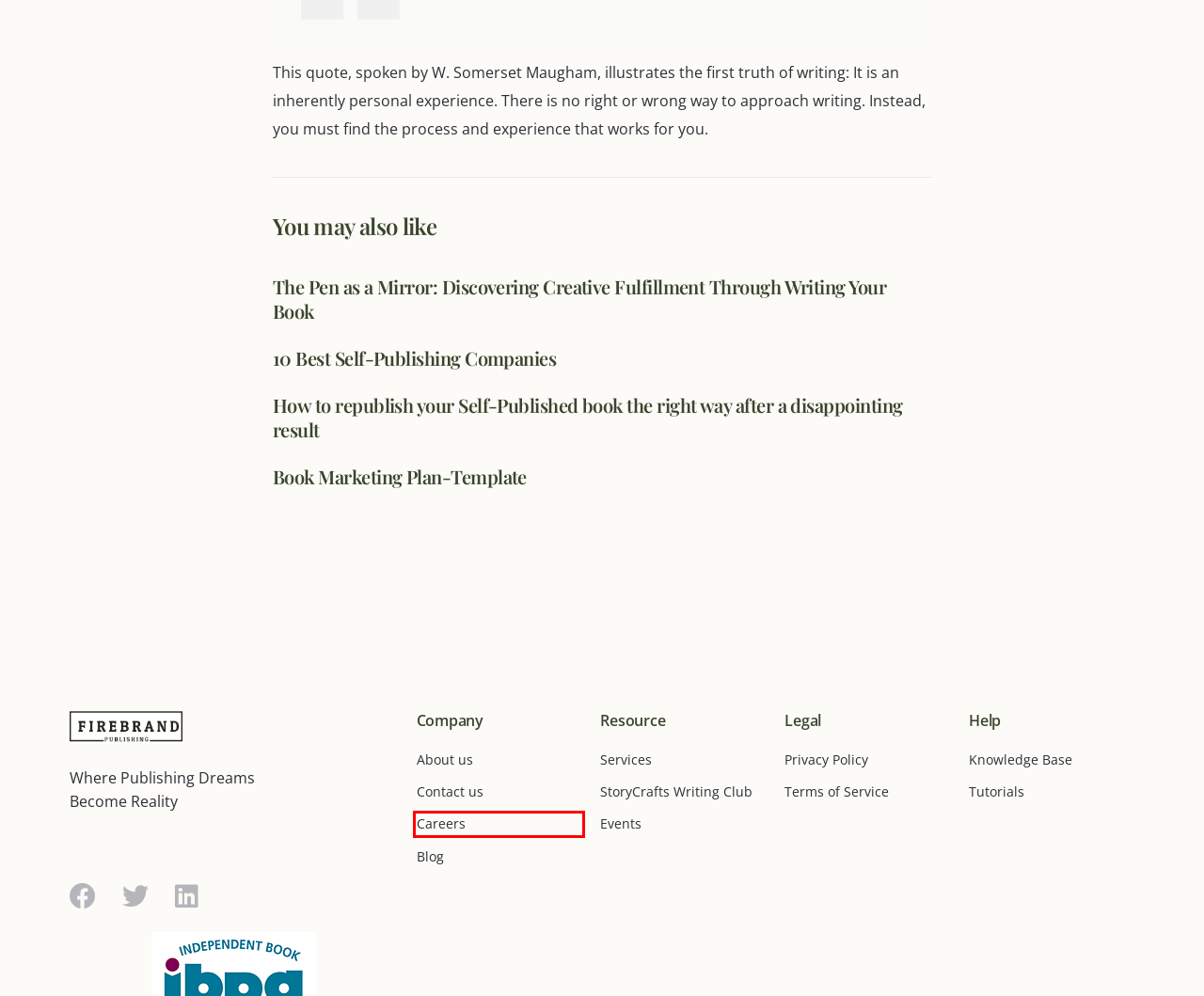A screenshot of a webpage is given, featuring a red bounding box around a UI element. Please choose the webpage description that best aligns with the new webpage after clicking the element in the bounding box. These are the descriptions:
A. How to republish your Self-Published book the right way after a
B. The Pen as a Mirror: Discovering Creative Fulfillment Through Writing Your
C. Book Marketing Plan-Template
D. 10 Best Self-Publishing Companies
E. StoryCrafts – Your Guide and Community in your Writing Journey
F. Privacy Policy | Firebrand Publishing
G. Contact | Firebrand Publishing
H. Careers | Firebrand Publishing

H